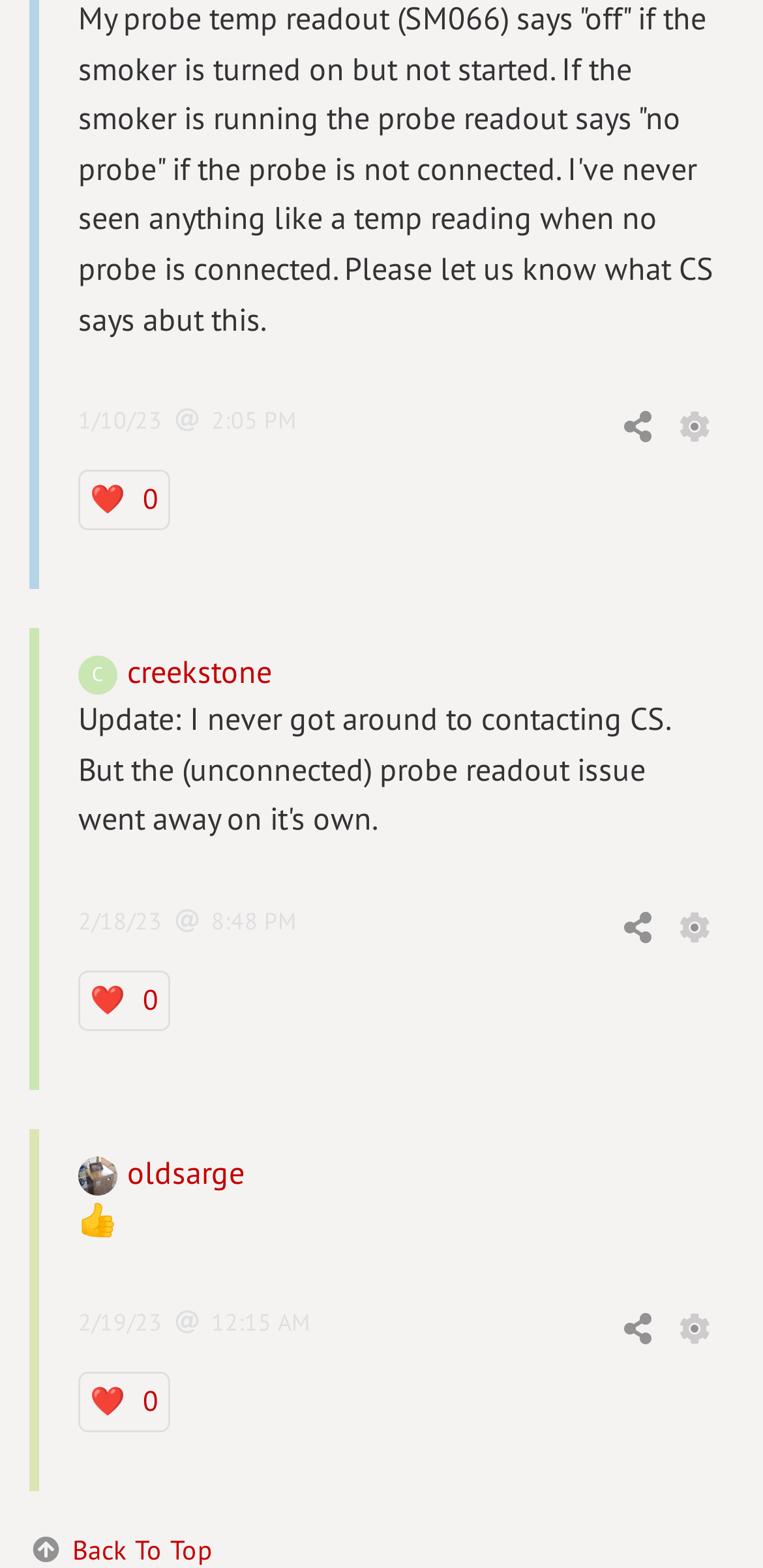Please specify the bounding box coordinates for the clickable region that will help you carry out the instruction: "Share the post".

[0.81, 0.579, 0.862, 0.604]